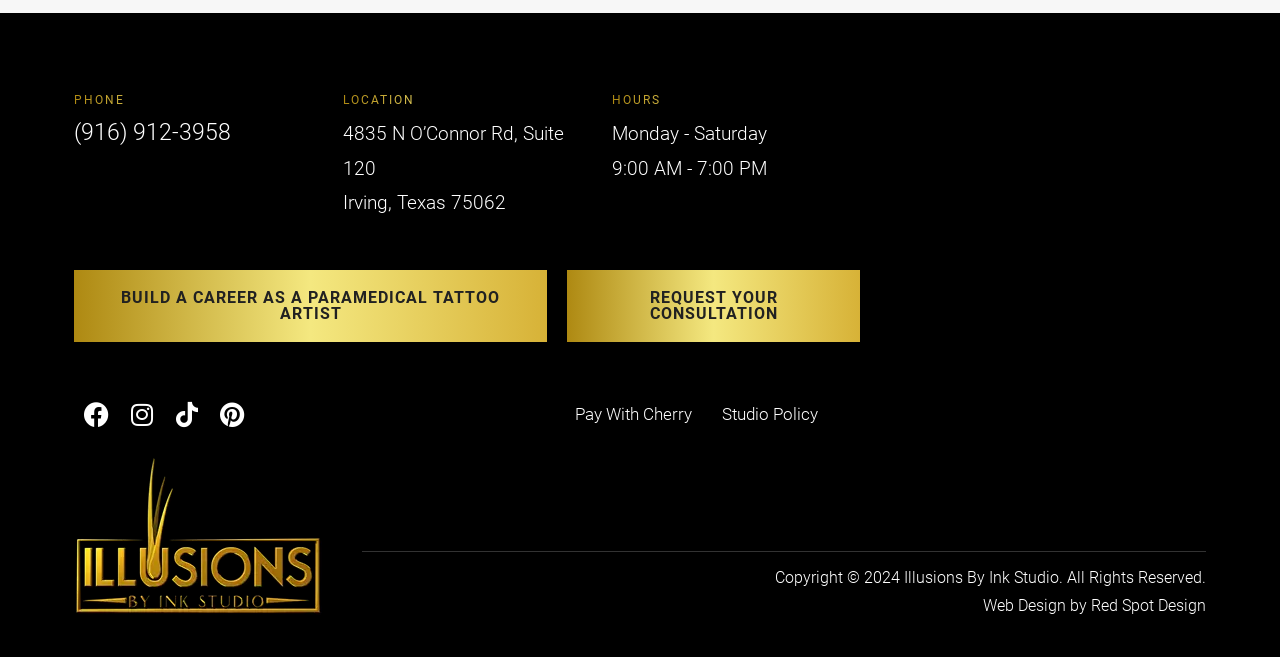What is the name of the studio's logo?
Examine the image closely and answer the question with as much detail as possible.

The name of the studio's logo can be found at the bottom-left of the webpage. The link 'Illusions By Ink Studio Logo' is located above the copyright information, and the image 'Illusions By Ink Studio Logo' is directly below it.